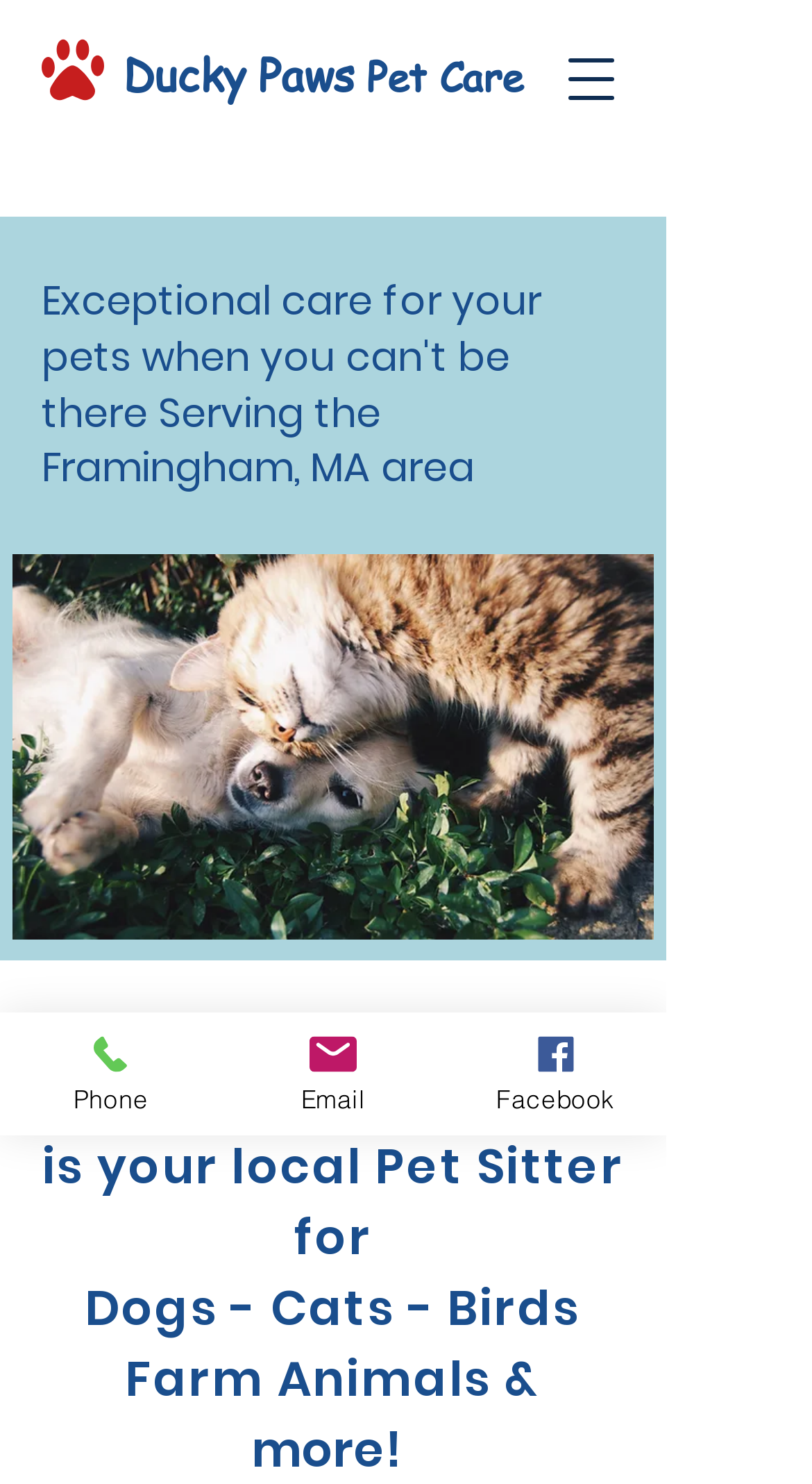Find and provide the bounding box coordinates for the UI element described with: "Join Now".

None